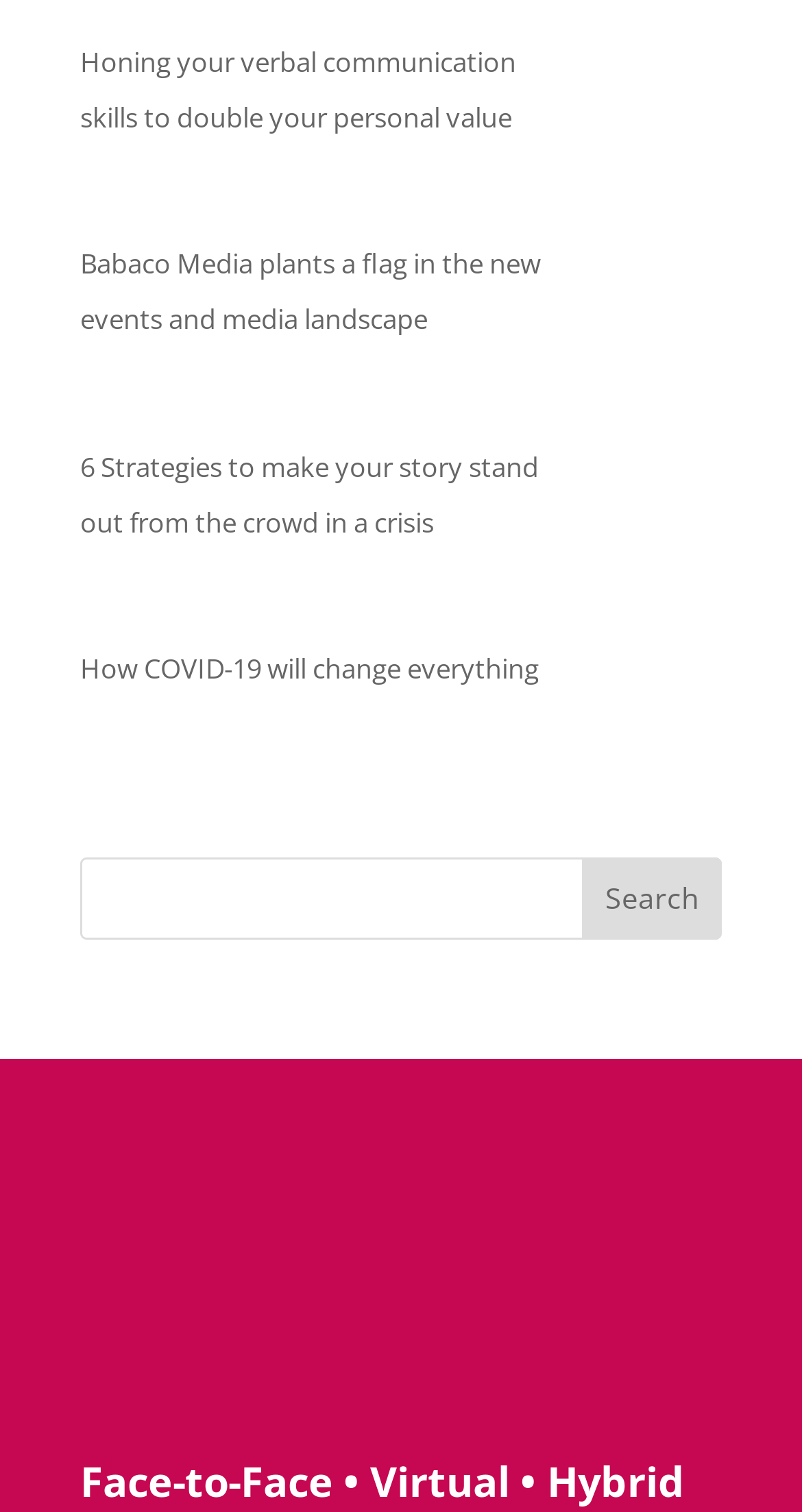Utilize the details in the image to thoroughly answer the following question: What is the purpose of the search bar?

The search bar is a UI element that allows users to input text and search for specific content on the website. The presence of a search bar and a button labeled 'Search' suggests that the website has a large amount of content that users can search through.